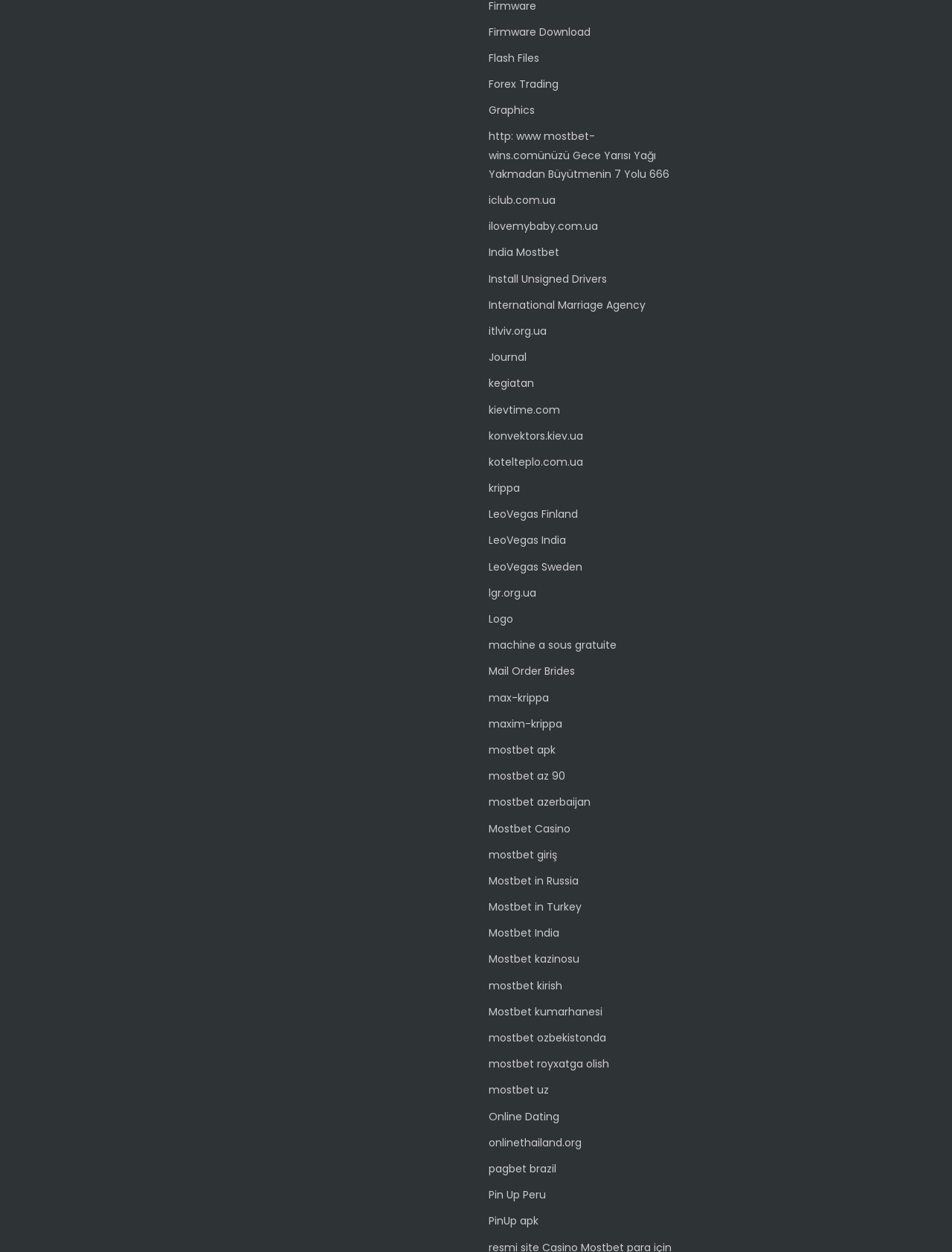Using a single word or phrase, answer the following question: 
What is the last link on the webpage?

PinUp apk